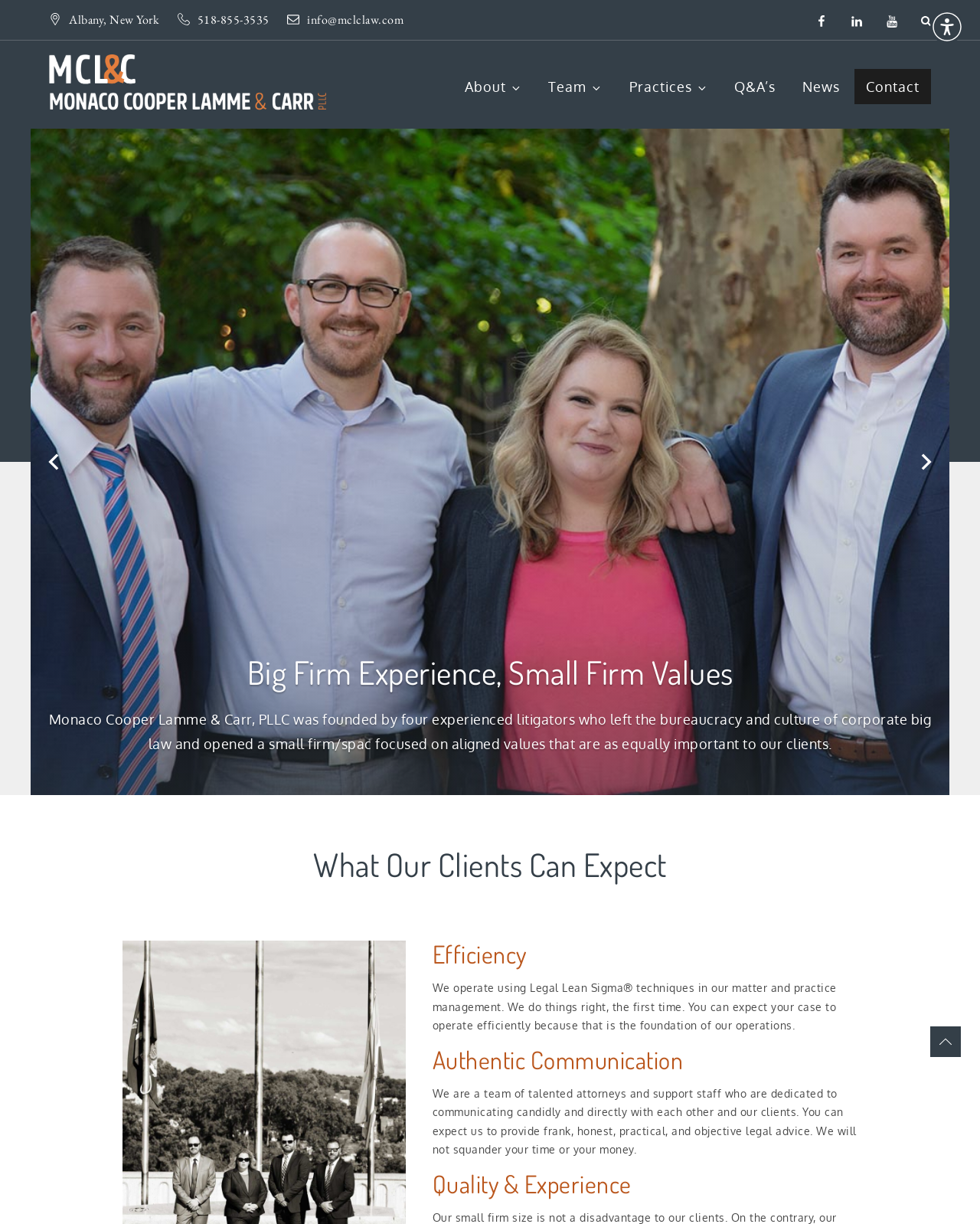What is the name of the law firm?
Look at the screenshot and provide an in-depth answer.

I found the answer by looking at the logo of the law firm, which is an image with the text 'Monaco Cooper Lamme & Carr PLLC' and is located at the top left of the webpage.